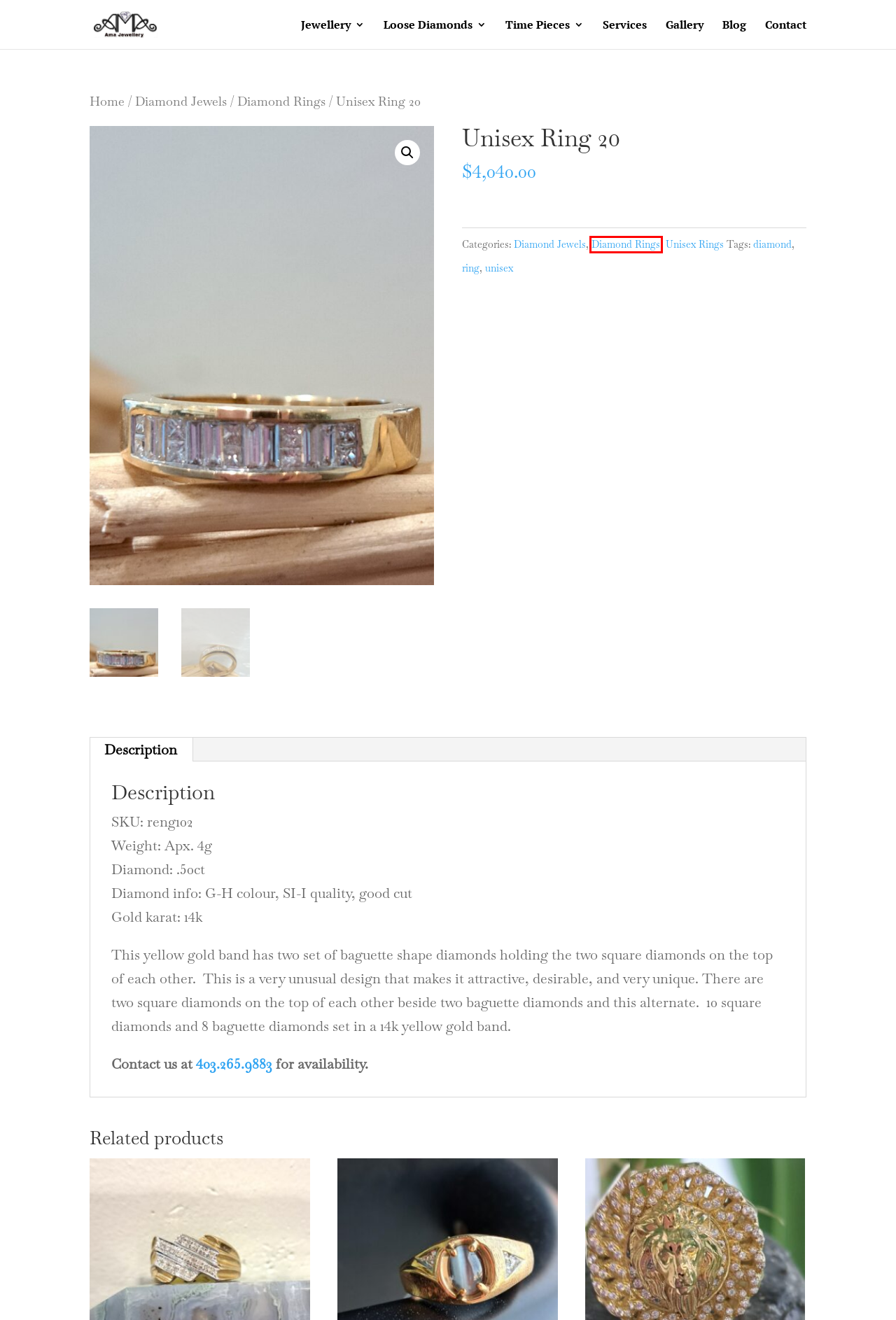You have a screenshot of a webpage with a red bounding box around an element. Select the webpage description that best matches the new webpage after clicking the element within the red bounding box. Here are the descriptions:
A. diamond - AMA Jewellery
B. Diamond Jewels - AMA Jewellery
C. Diamond Rings - AMA Jewellery
D. Loose Diamonds - AMA Jewellery
E. Contact - AMA Jewellery
F. Services - AMA Jewellery
G. Blog - AMA Jewellery
H. Unisex Rings - AMA Jewellery

C